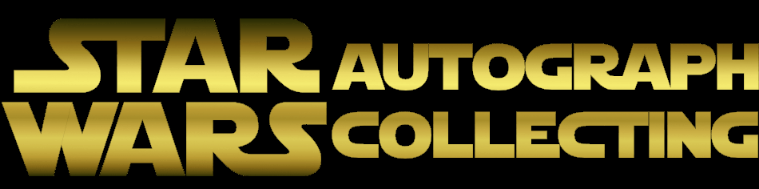Provide a comprehensive description of the image.

The image features a striking logo with the text "STAR WARS AUTOGRAPH COLLECTING" prominently displayed. The typography is bold and dynamic, utilizing a combination of capital letters in a stylish gold color that reflects the iconic branding associated with the Star Wars franchise. This logo encapsulates the passion and enthusiasm of collectors dedicated to gathering autographs related to the beloved series, suggesting a vibrant community focused on preserving memorabilia tied to the expansive Star Wars universe. The design effectively conveys a sense of adventure and nostalgia, appealing directly to fans and collectors alike.